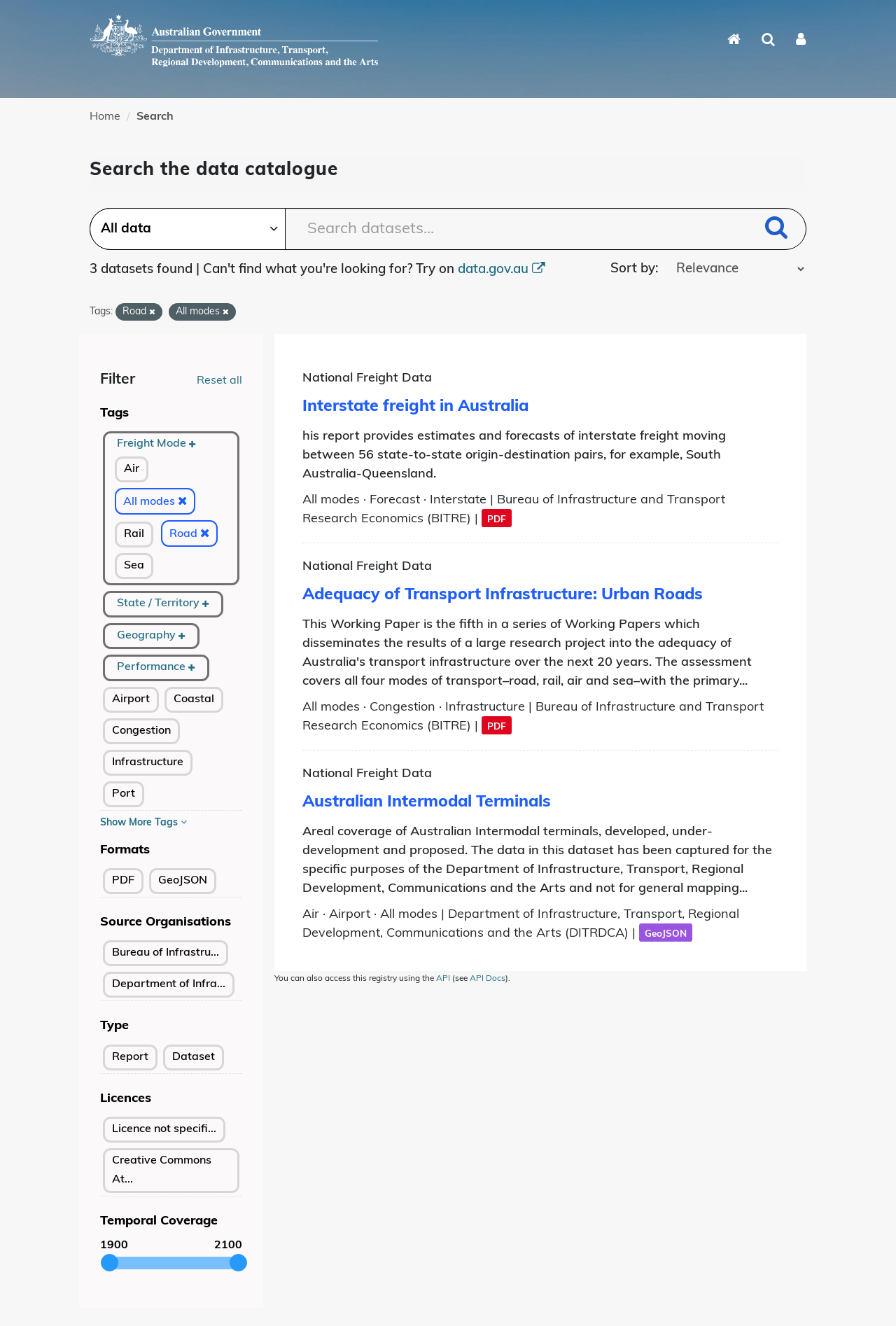Provide the bounding box coordinates for the specified HTML element described in this description: "Bureau of Infrastru...". The coordinates should be four float numbers ranging from 0 to 1, in the format [left, top, right, bottom].

[0.125, 0.712, 0.245, 0.726]